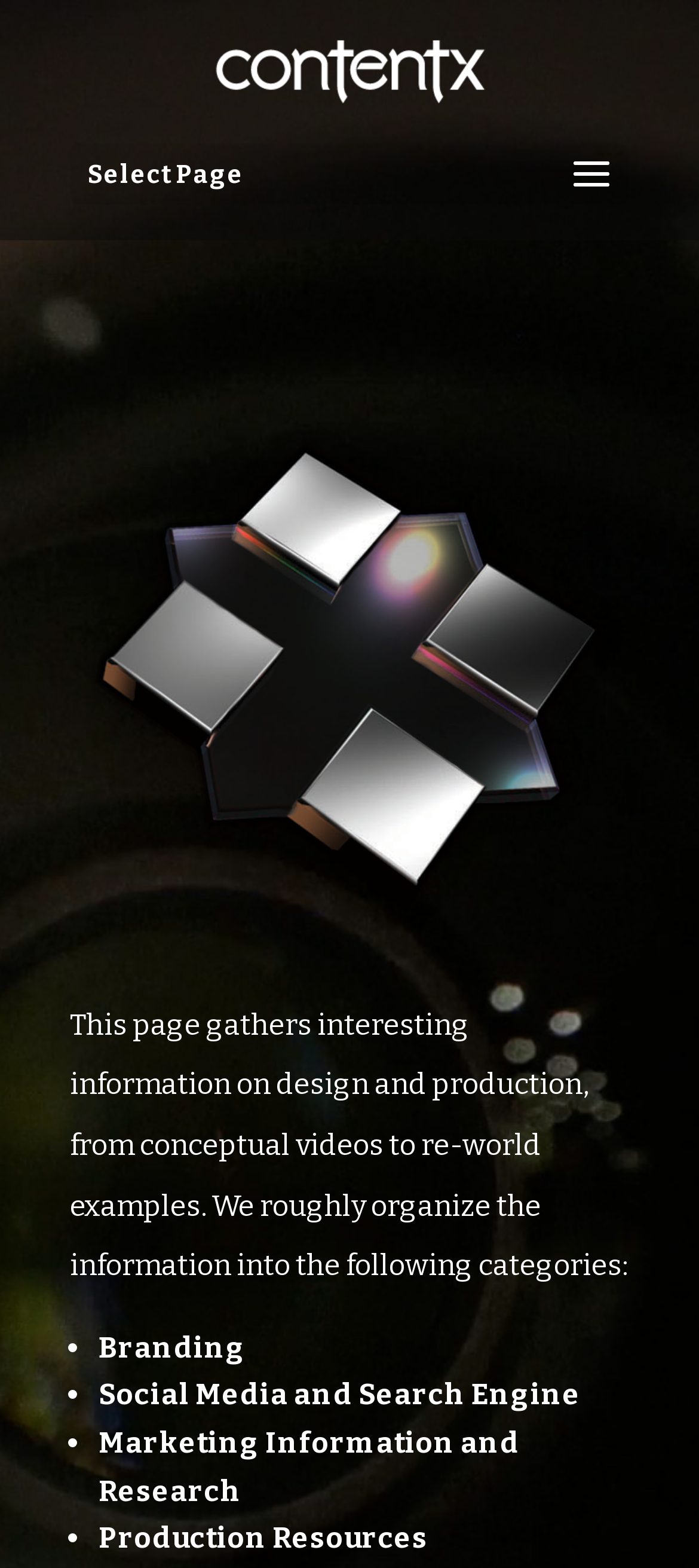Create a full and detailed caption for the entire webpage.

The webpage is titled "Resources | ContentX" and appears to be a resource hub for design and production. At the top, there is a link to "ContentX" accompanied by an image with the same name, positioned slightly above the link. 

Below the title, there is a static text "Select Page" located near the top-left corner of the page. 

Further down, a descriptive paragraph explains that the page gathers information on design and production, organized into categories. 

Below the paragraph, there is a list of categories, each marked with a bullet point. The categories include "Branding", "Social Media and Search Engine", "Marketing Information and Research", and "Production Resources", listed in that order from top to bottom. Each category name is positioned to the right of its corresponding bullet point.